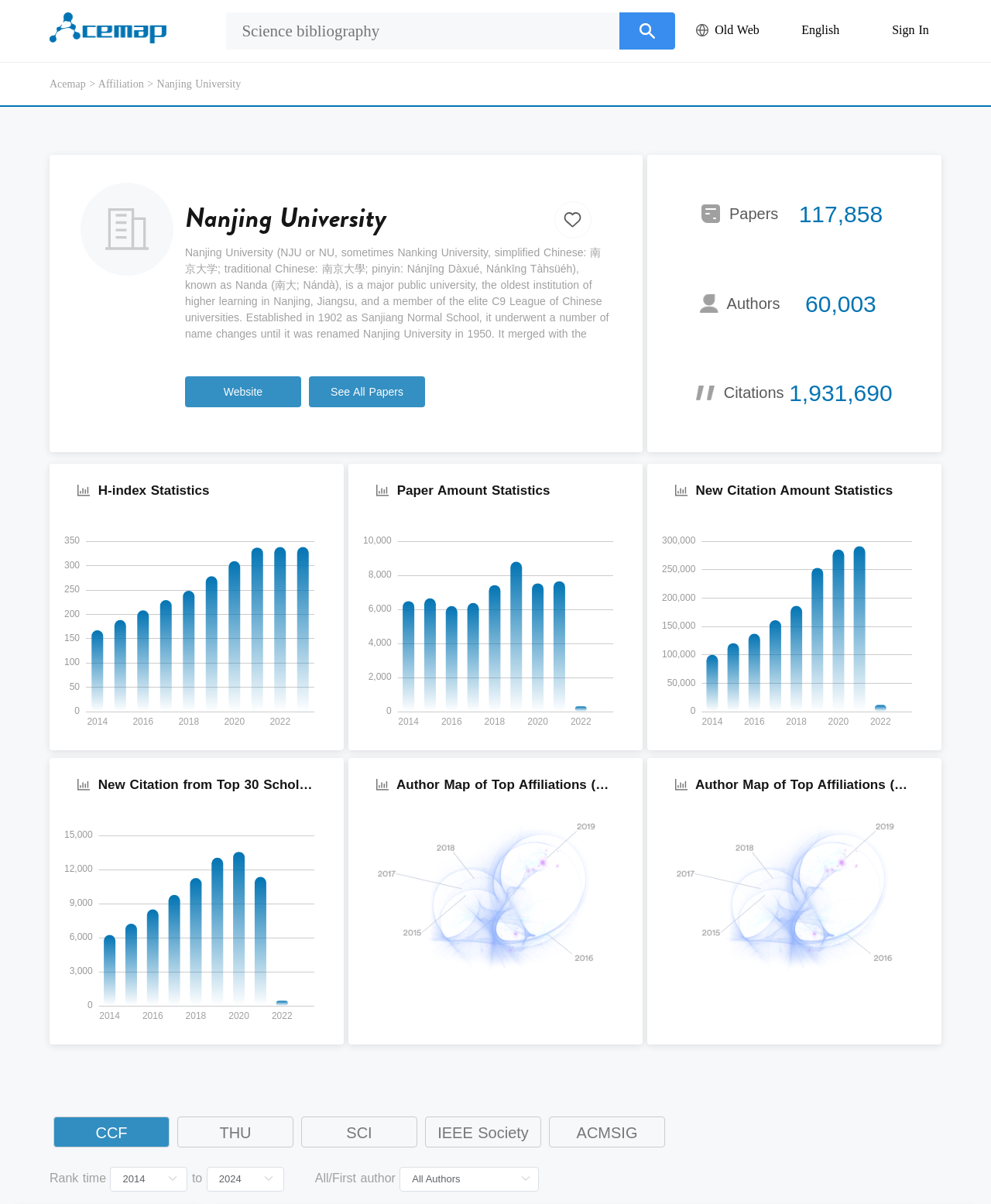Specify the bounding box coordinates of the area to click in order to execute this command: 'Visit the website'. The coordinates should consist of four float numbers ranging from 0 to 1, and should be formatted as [left, top, right, bottom].

[0.187, 0.313, 0.304, 0.338]